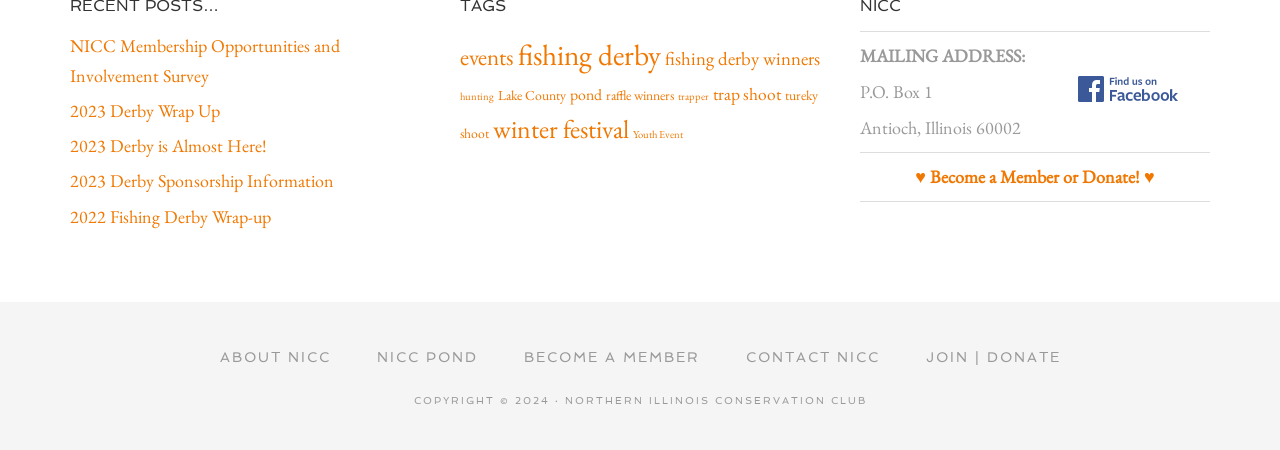How many items are in the 'fishing derby' category?
From the details in the image, provide a complete and detailed answer to the question.

The link 'fishing derby (24 items)' on the webpage indicates that there are 24 items in the 'fishing derby' category.